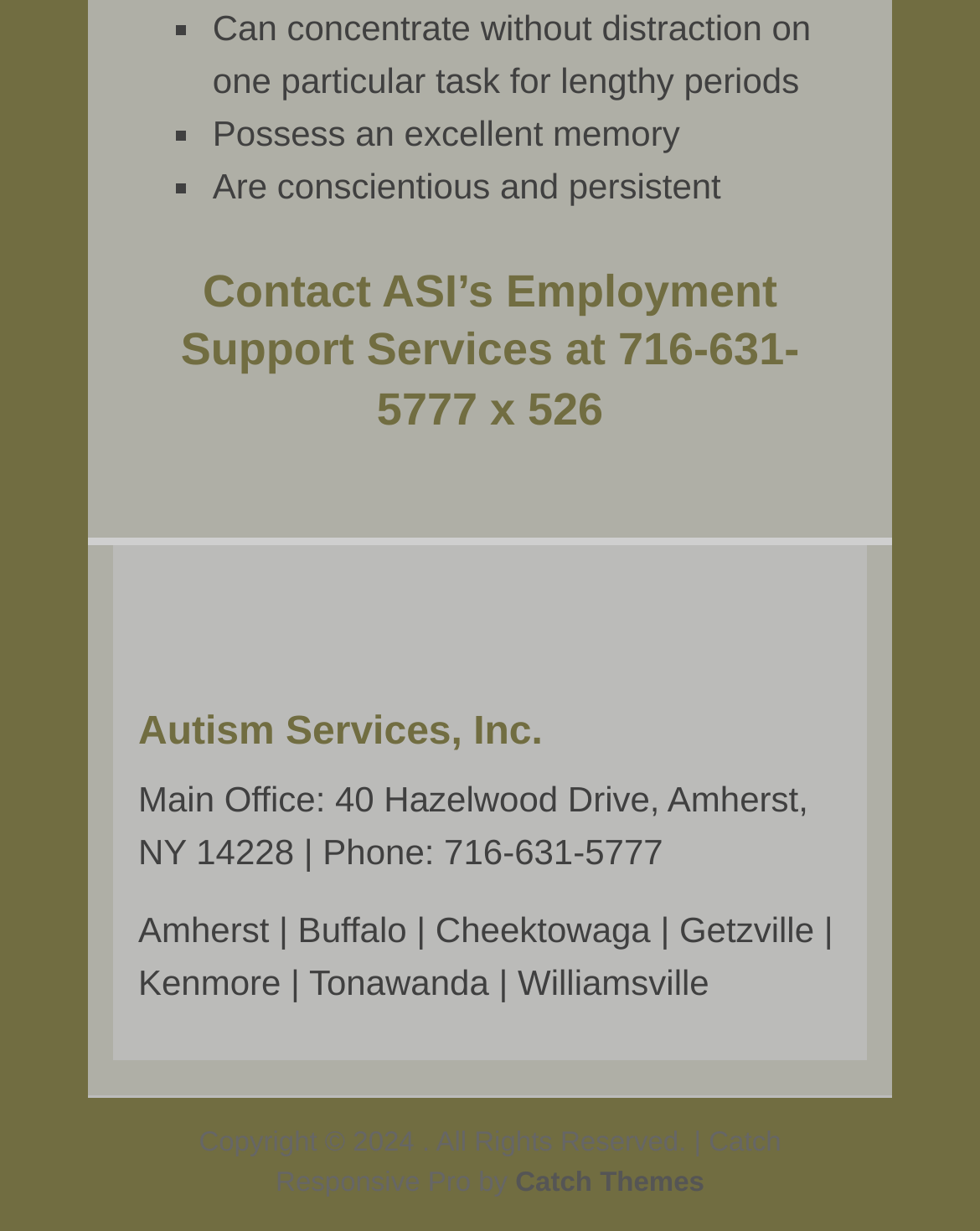Review the image closely and give a comprehensive answer to the question: What is the name of the organization?

I found the name of the organization by looking at the heading element that says 'Autism Services, Inc.'.